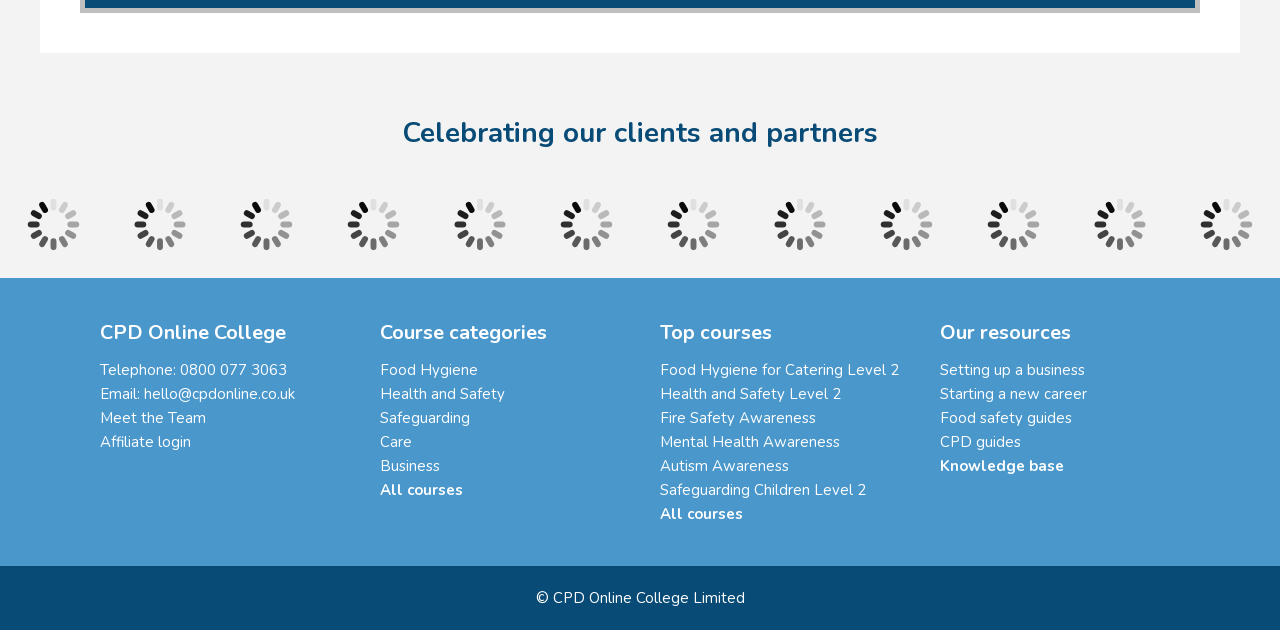Locate the bounding box coordinates of the area you need to click to fulfill this instruction: 'Visit the Facebook page'. The coordinates must be in the form of four float numbers ranging from 0 to 1: [left, top, right, bottom].

[0.078, 0.756, 0.109, 0.82]